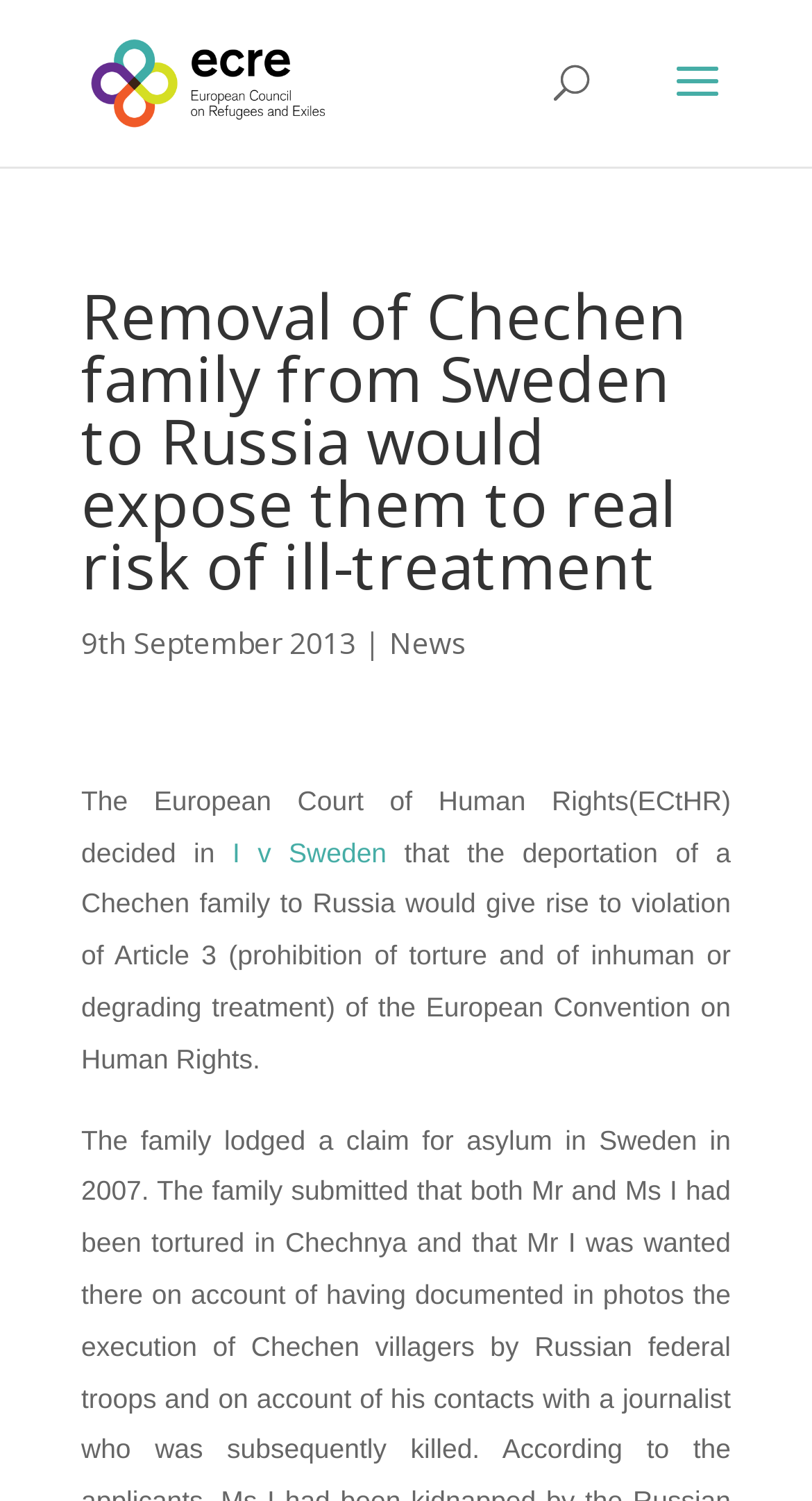Detail the features and information presented on the webpage.

The webpage is about a news article discussing the European Court of Human Rights' decision regarding the deportation of a Chechen family to Russia. At the top left of the page, there is a link to the European Council on Refugees and Exiles (ECRE) accompanied by an image with the same name. Below this, there is a search bar spanning across the top of the page.

The main content of the page is divided into sections. The first section has a heading that summarizes the article's topic, which is the removal of a Chechen family from Sweden to Russia and the potential risks of ill-treatment. Below the heading, there is a date, "9th September 2013", followed by a vertical line and a link to the "News" section.

The main article text starts below the date, describing the European Court of Human Rights' decision in the case "I v Sweden". The text explains that the court ruled that deporting a Chechen family to Russia would violate Article 3 of the European Convention on Human Rights, which prohibits torture and inhuman or degrading treatment.